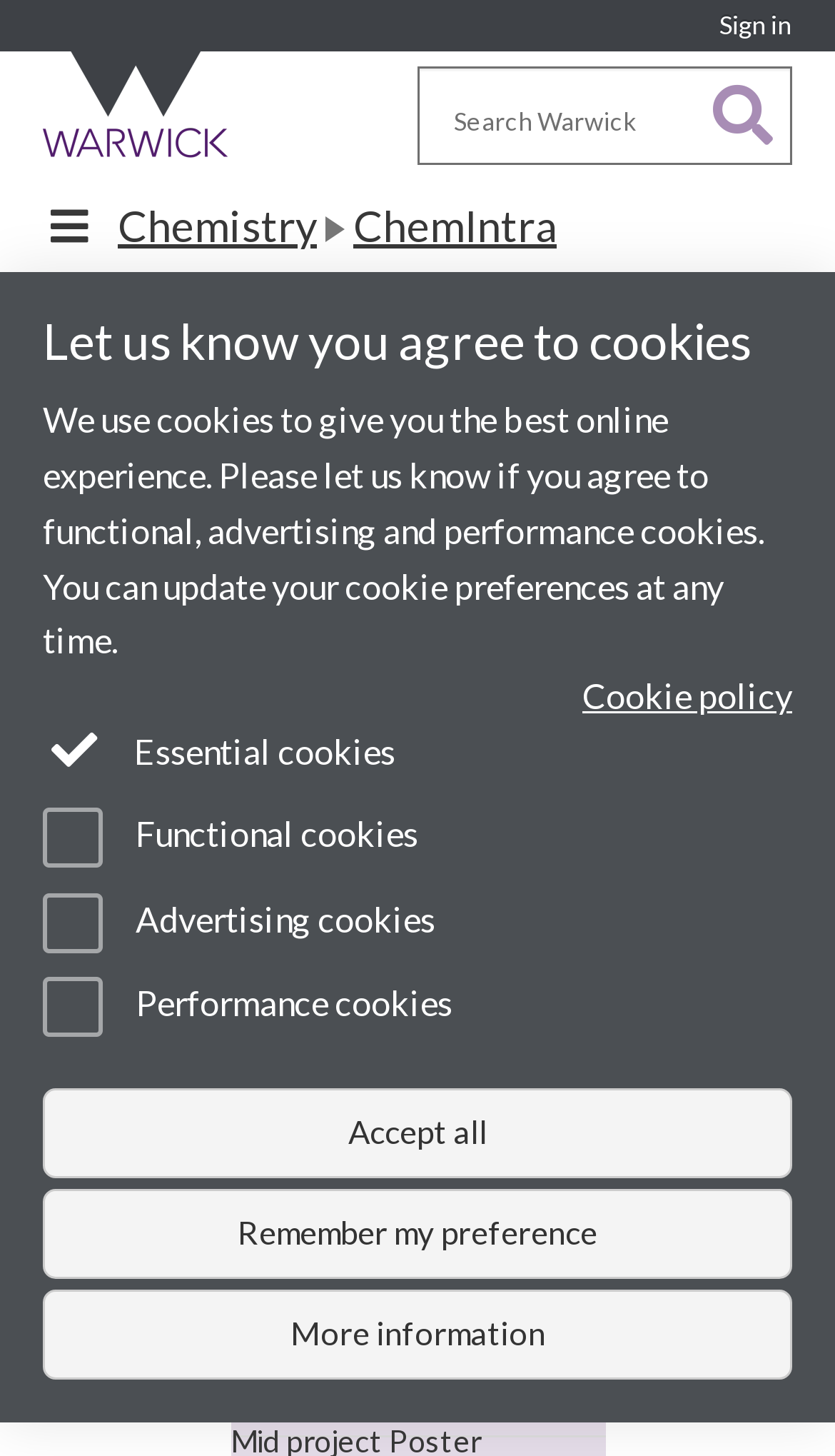Find the bounding box coordinates for the area you need to click to carry out the instruction: "Go to University of Warwick homepage". The coordinates should be four float numbers between 0 and 1, indicated as [left, top, right, bottom].

[0.026, 0.035, 0.308, 0.115]